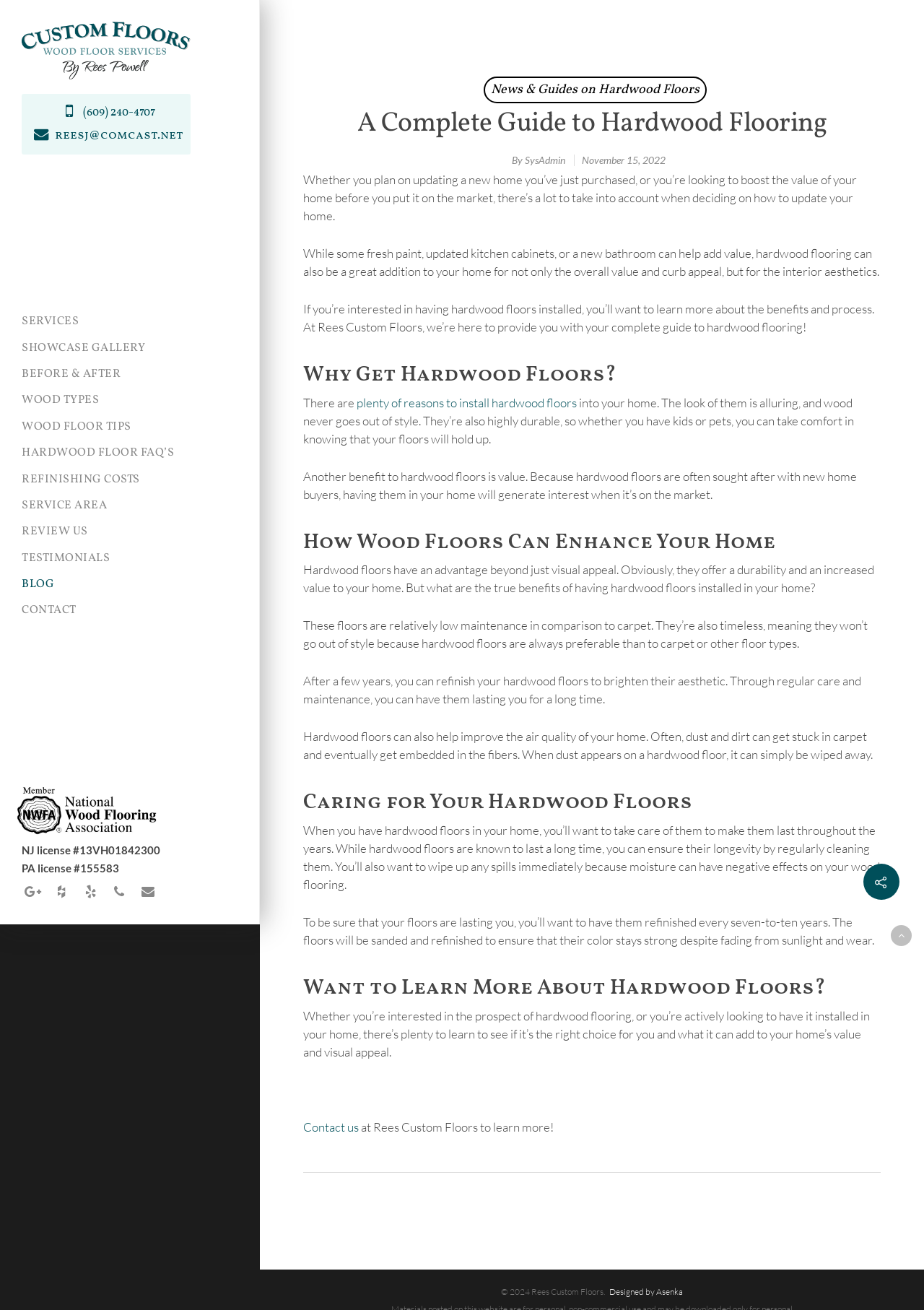Given the description "Blog", determine the bounding box of the corresponding UI element.

[0.023, 0.436, 0.059, 0.456]